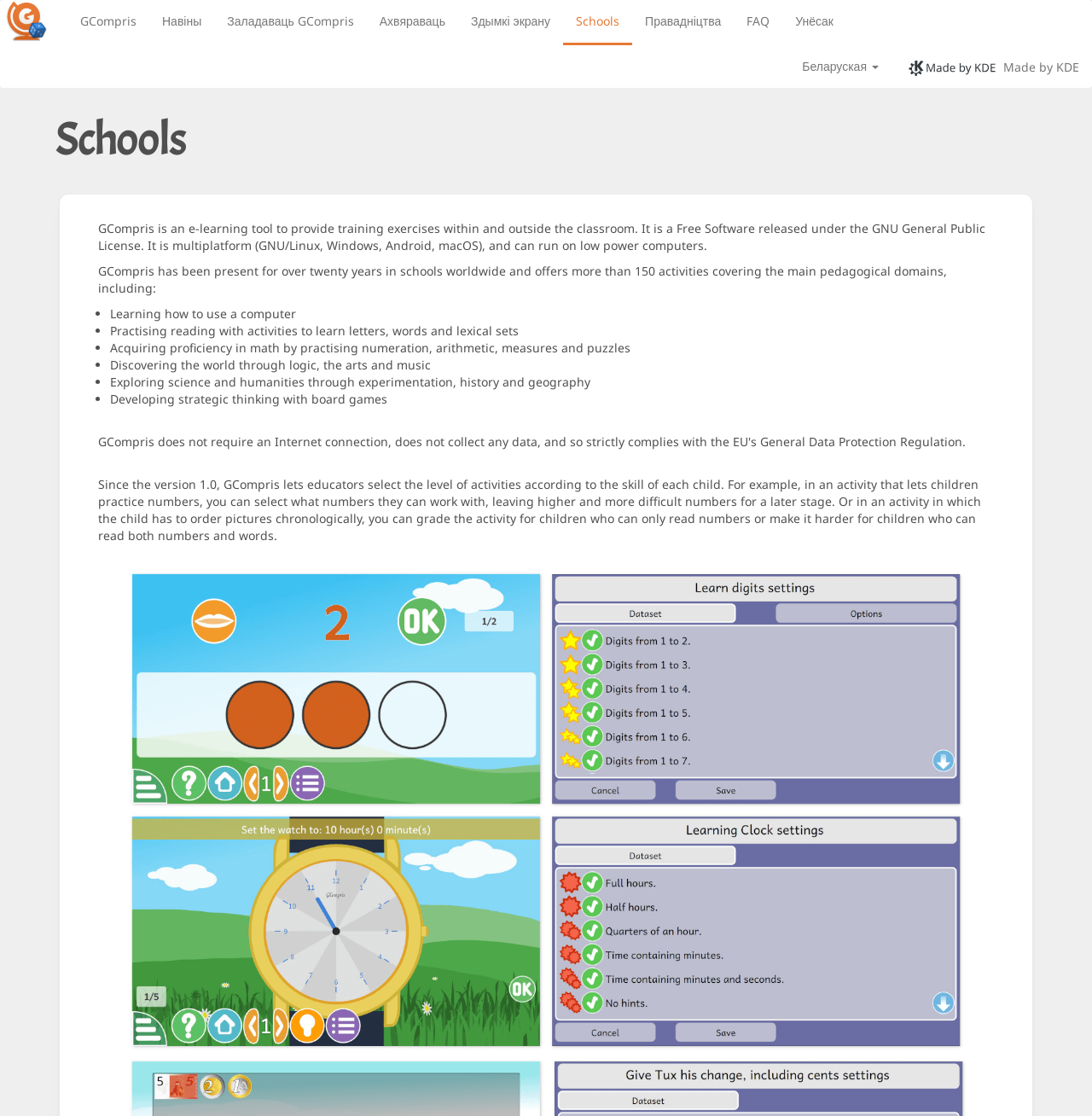Describe every aspect of the webpage comprehensively.

The webpage is about GCompris, an educational software. At the top left corner, there is a GCompris logo, followed by a series of links, including "GCompris", "Навіны", "Заладаваць GCompris", "Ахвяраваць", "Здымкі экрану", "Schools", "Правадніцтва", "FAQ", "Унёсак", and "Беларуская". Below these links, there is a "made by KDE" link, accompanied by a KDE logo image and a "Made by KDE" text.

The main content of the webpage is divided into two sections. The first section has a heading "Schools" and provides an introduction to GCompris, describing it as an e-learning tool that offers training exercises within and outside the classroom. It also mentions that GCompris is a free software released under the GNU General Public License and is multiplatform.

The second section lists the various activities offered by GCompris, including learning how to use a computer, practising reading, acquiring proficiency in math, discovering the world through logic, the arts and music, exploring science and humanities, and developing strategic thinking with board games. Each activity is marked with a bullet point.

Below the list of activities, there is a paragraph that explains how GCompris allows educators to select the level of activities according to the skill of each child, providing examples of how this can be done in different activities.